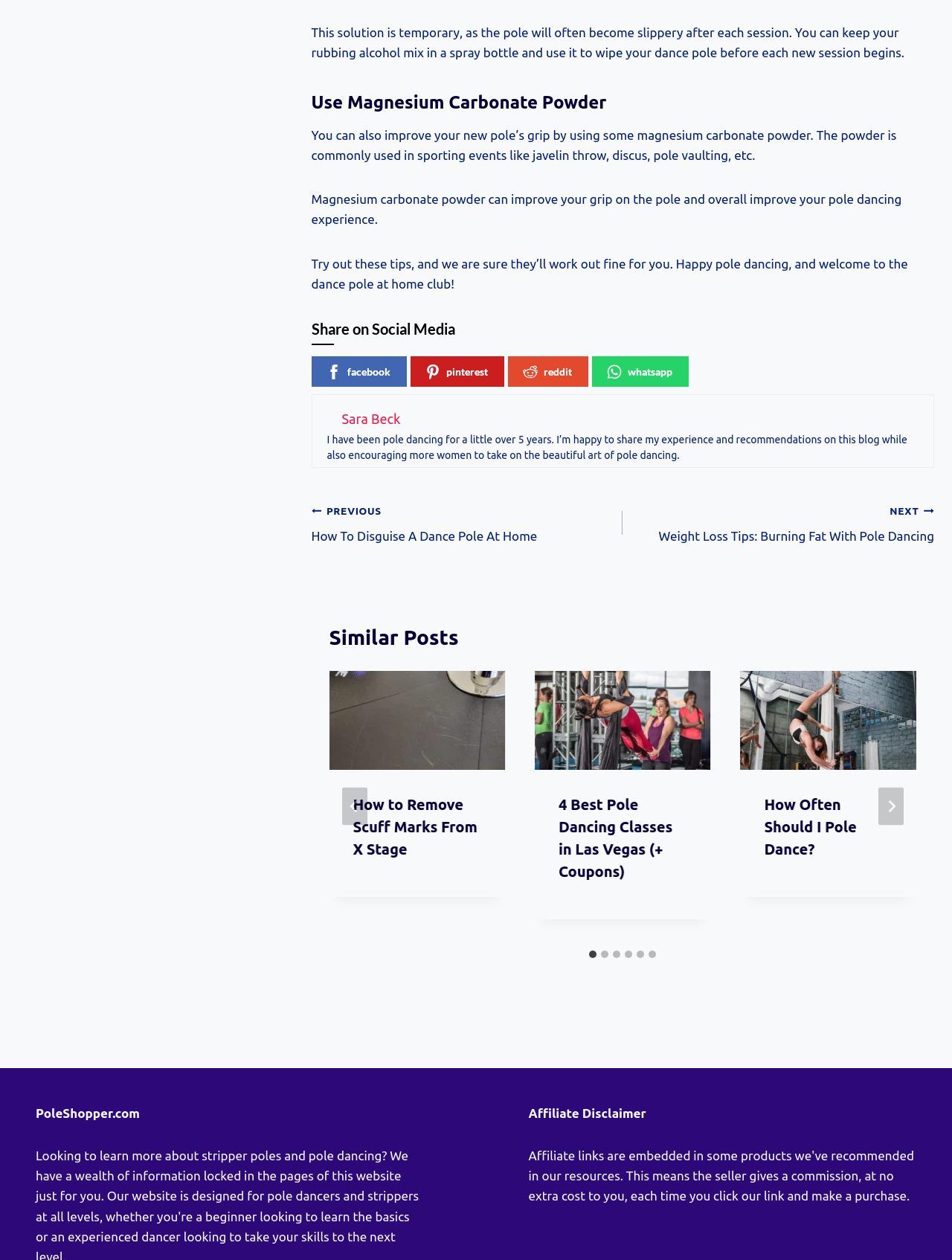What is the author's experience with pole dancing?
Using the image, give a concise answer in the form of a single word or short phrase.

Over 5 years